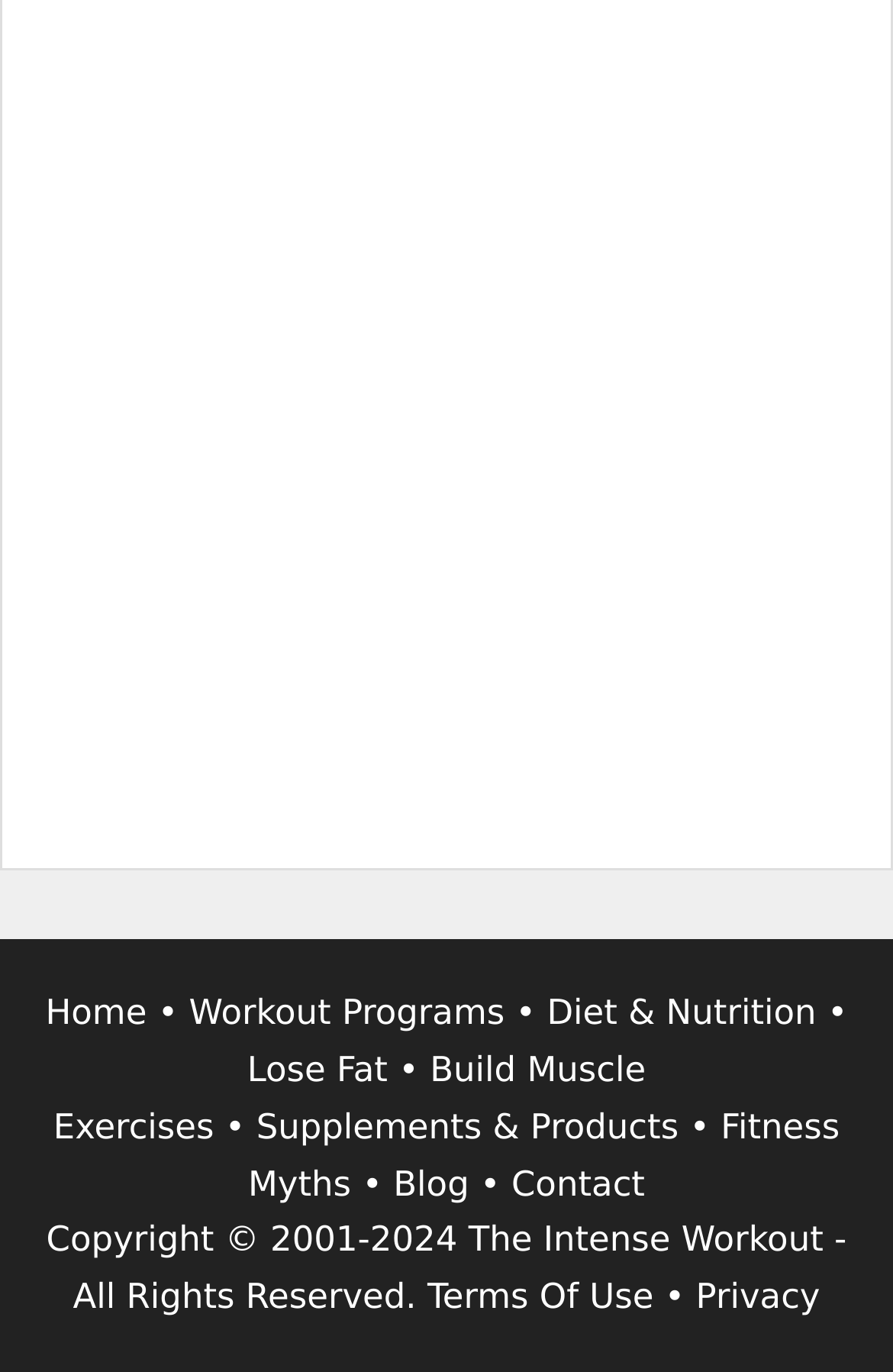Using the element description: "Build Muscle", determine the bounding box coordinates. The coordinates should be in the format [left, top, right, bottom], with values between 0 and 1.

[0.481, 0.765, 0.723, 0.795]